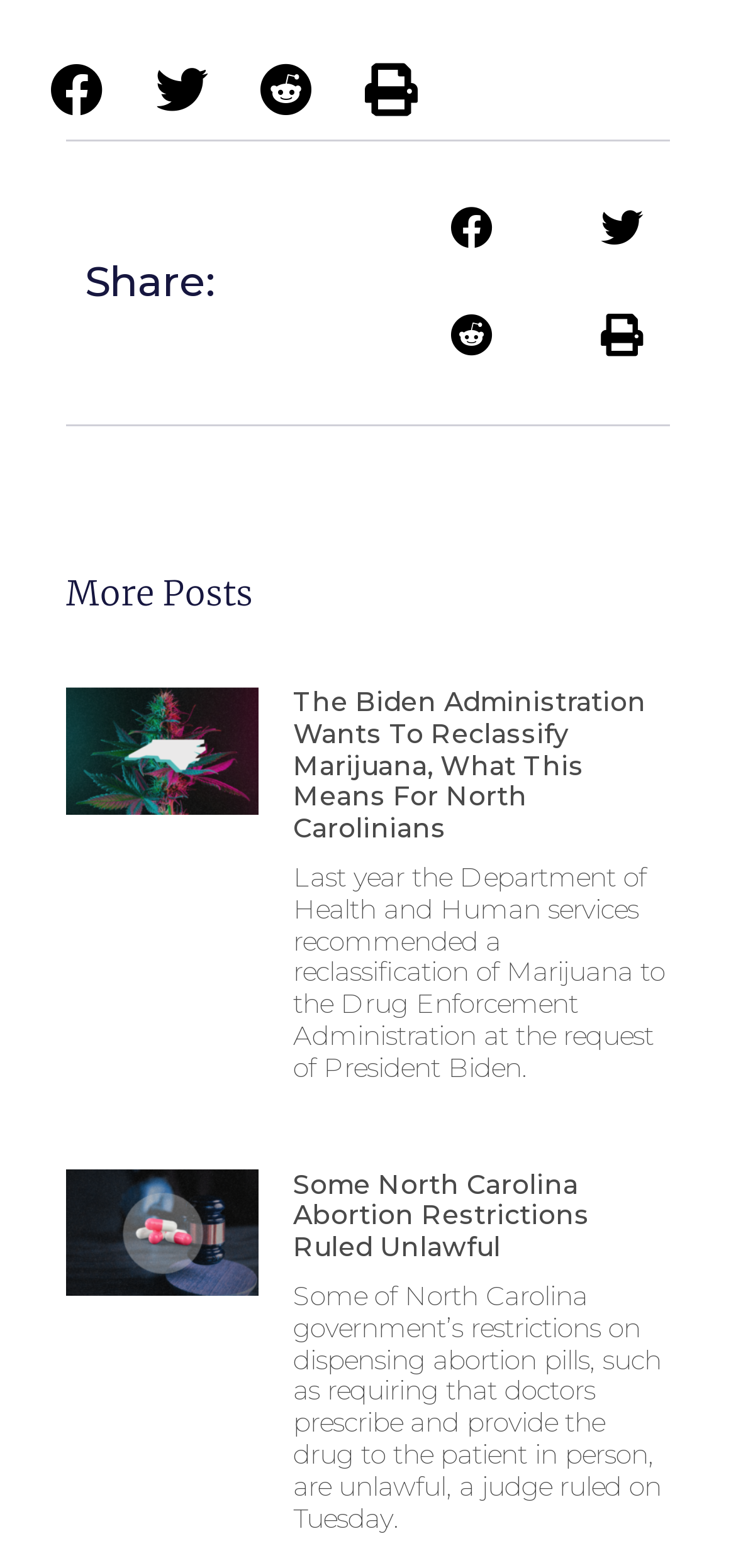Locate the bounding box coordinates of the clickable area needed to fulfill the instruction: "Share on twitter".

[0.206, 0.038, 0.287, 0.077]